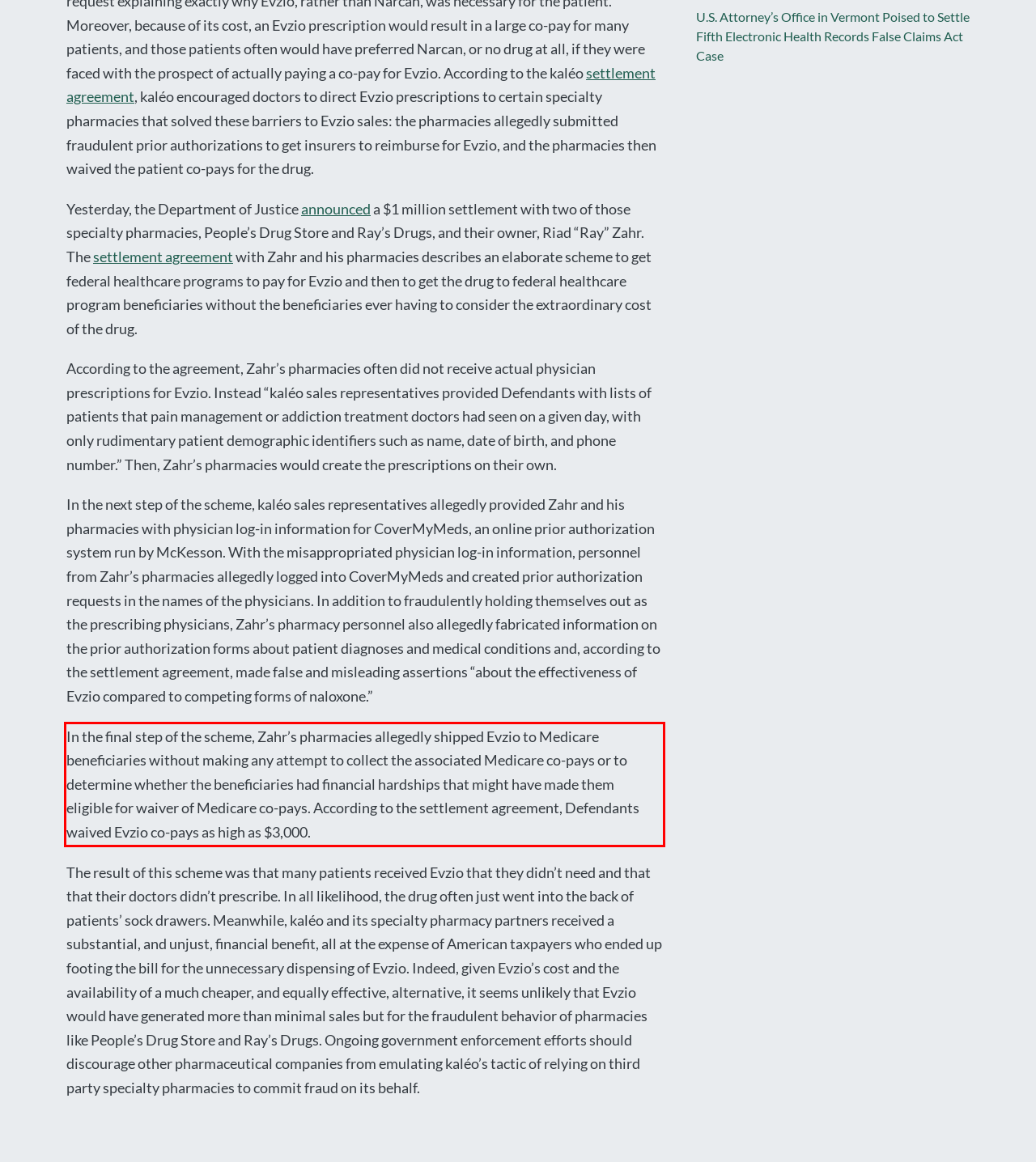From the given screenshot of a webpage, identify the red bounding box and extract the text content within it.

In the final step of the scheme, Zahr’s pharmacies allegedly shipped Evzio to Medicare beneficiaries without making any attempt to collect the associated Medicare co-pays or to determine whether the beneficiaries had financial hardships that might have made them eligible for waiver of Medicare co-pays. According to the settlement agreement, Defendants waived Evzio co-pays as high as $3,000.